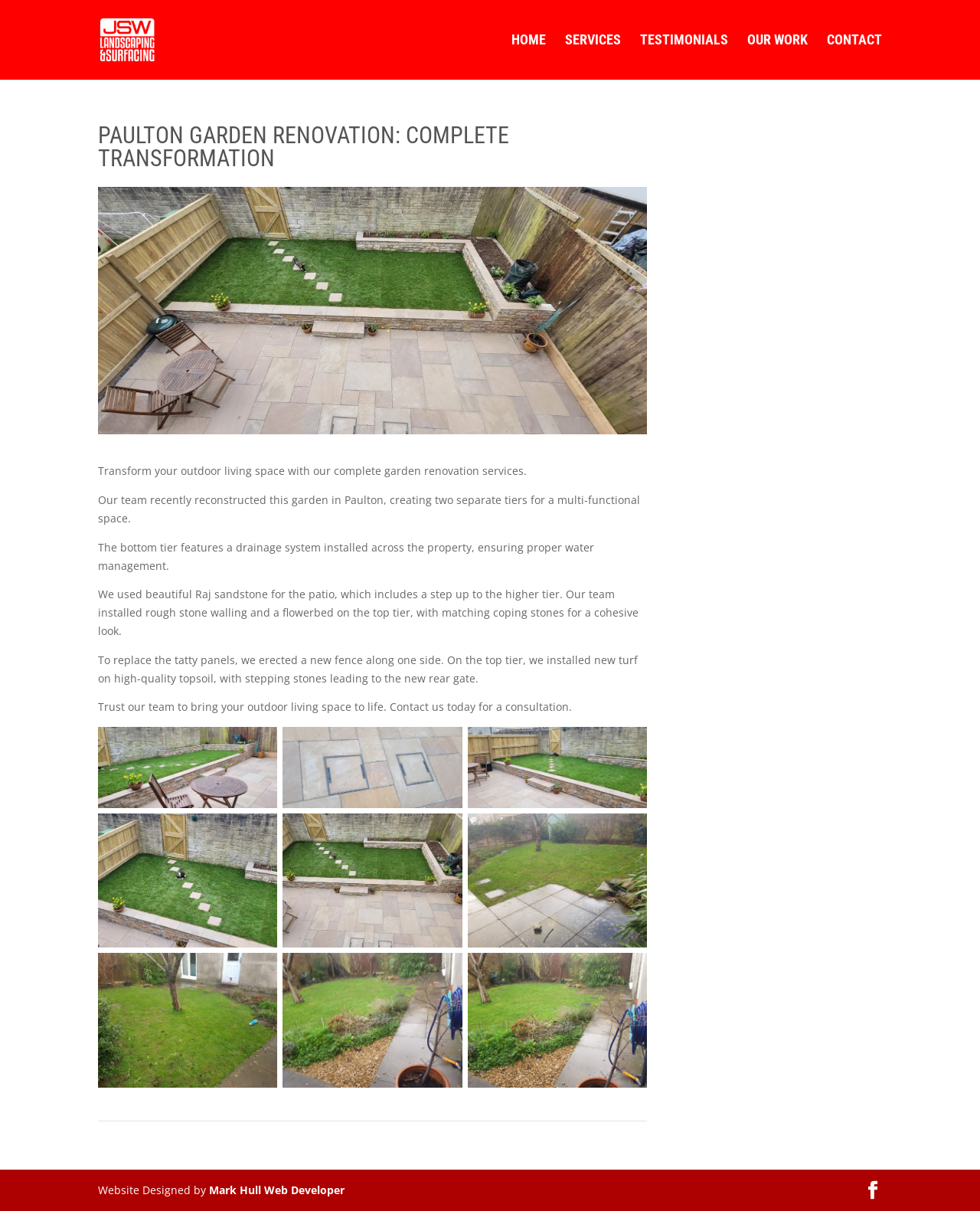Locate the coordinates of the bounding box for the clickable region that fulfills this instruction: "Visit the website of 'Mark Hull Web Developer'".

[0.213, 0.977, 0.352, 0.989]